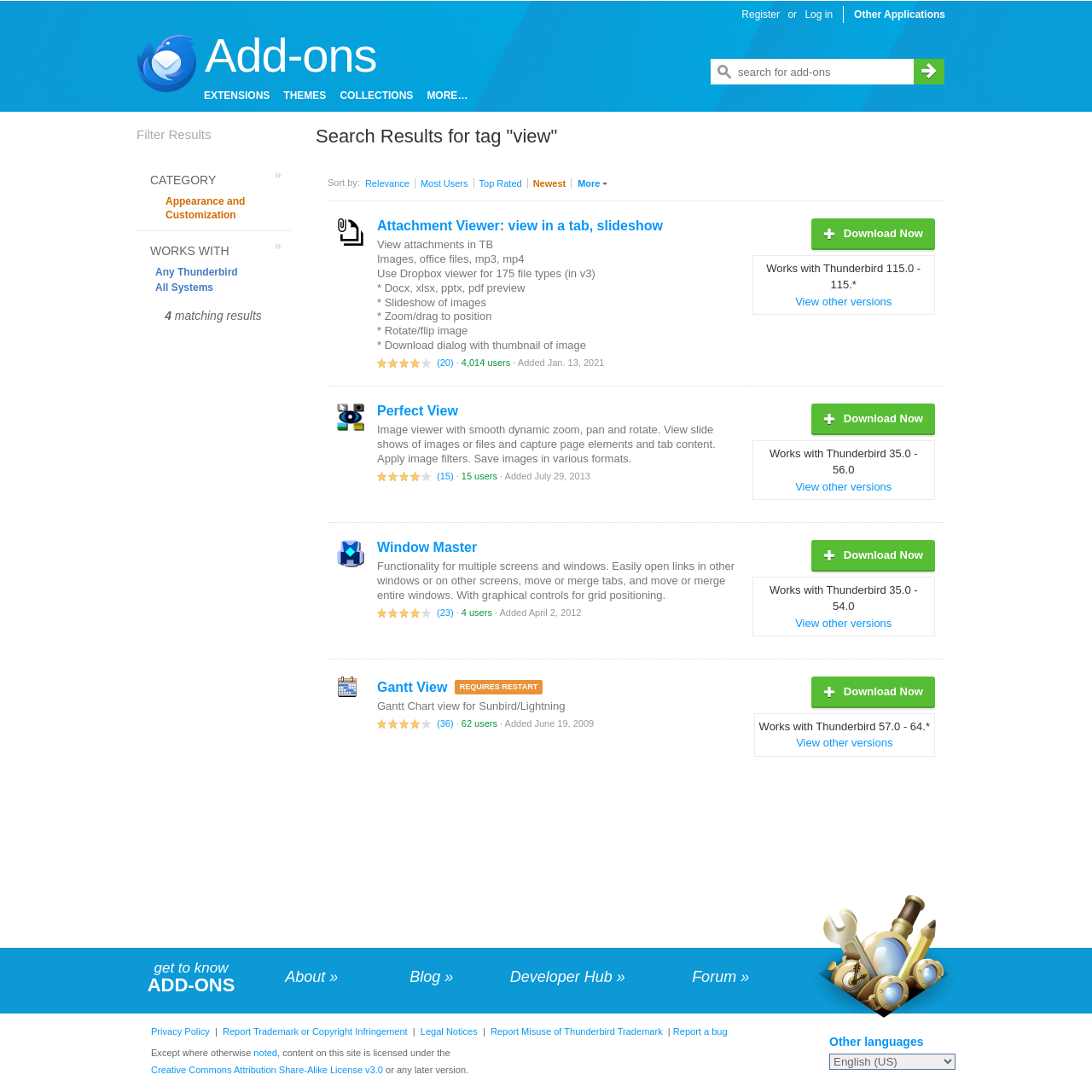Give a one-word or phrase response to the following question: What is the name of the second search result?

Perfect View